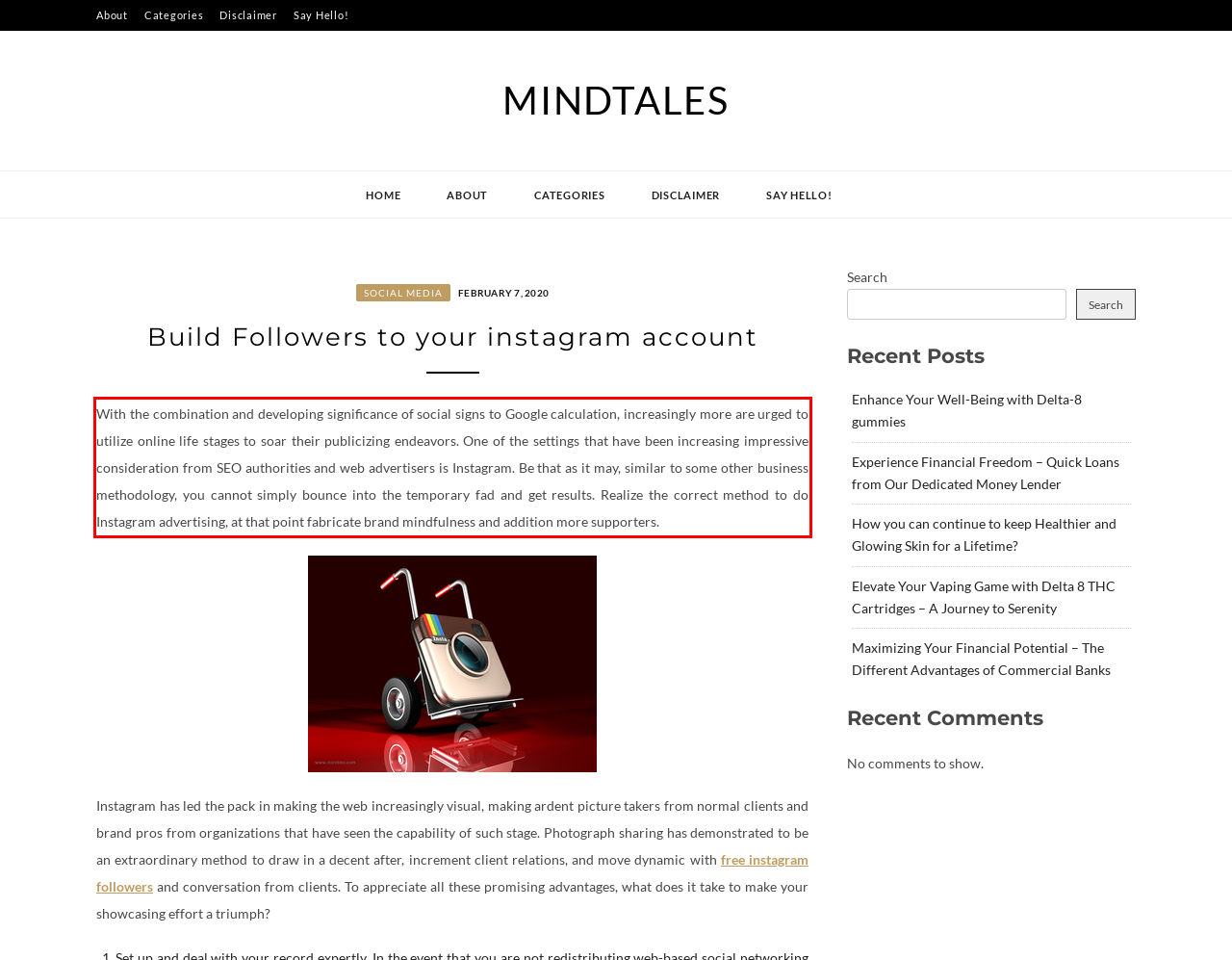Using the provided screenshot of a webpage, recognize the text inside the red rectangle bounding box by performing OCR.

With the combination and developing significance of social signs to Google calculation, increasingly more are urged to utilize online life stages to soar their publicizing endeavors. One of the settings that have been increasing impressive consideration from SEO authorities and web advertisers is Instagram. Be that as it may, similar to some other business methodology, you cannot simply bounce into the temporary fad and get results. Realize the correct method to do Instagram advertising, at that point fabricate brand mindfulness and addition more supporters.